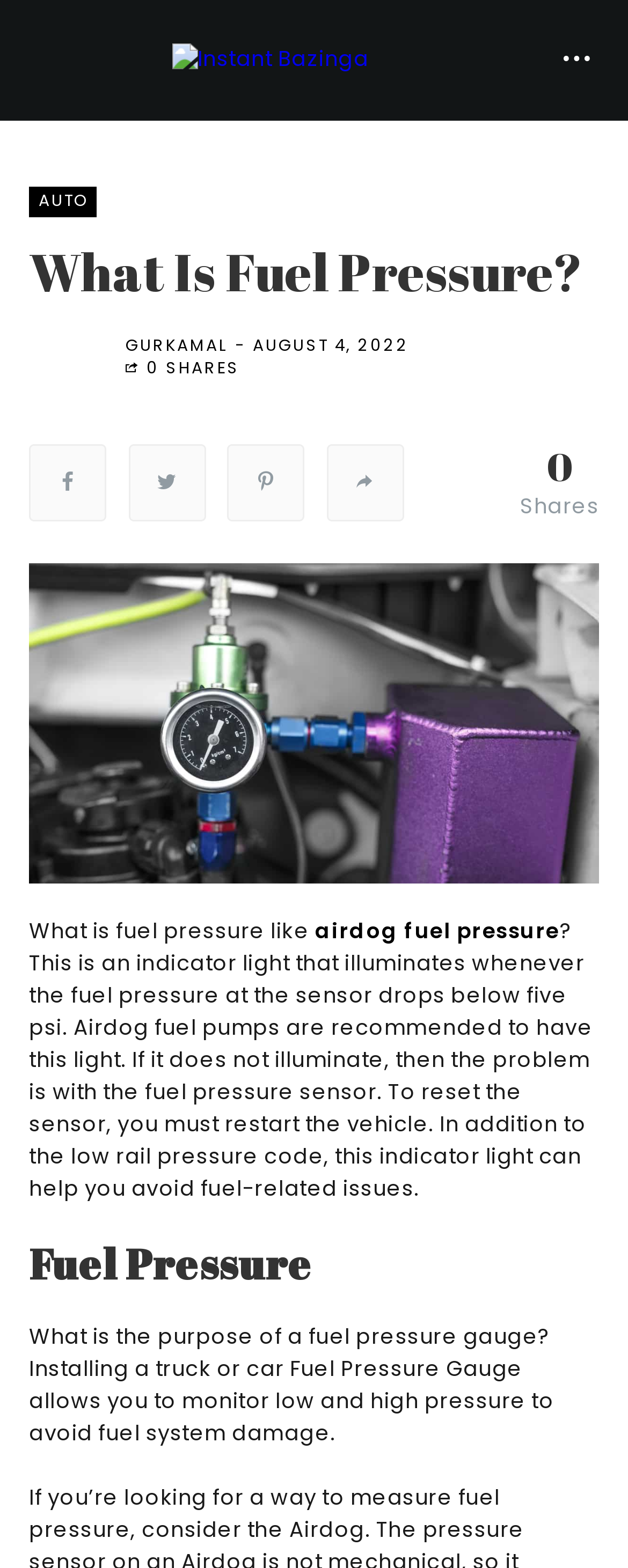Respond to the following question with a brief word or phrase:
How many shares does this article have?

0